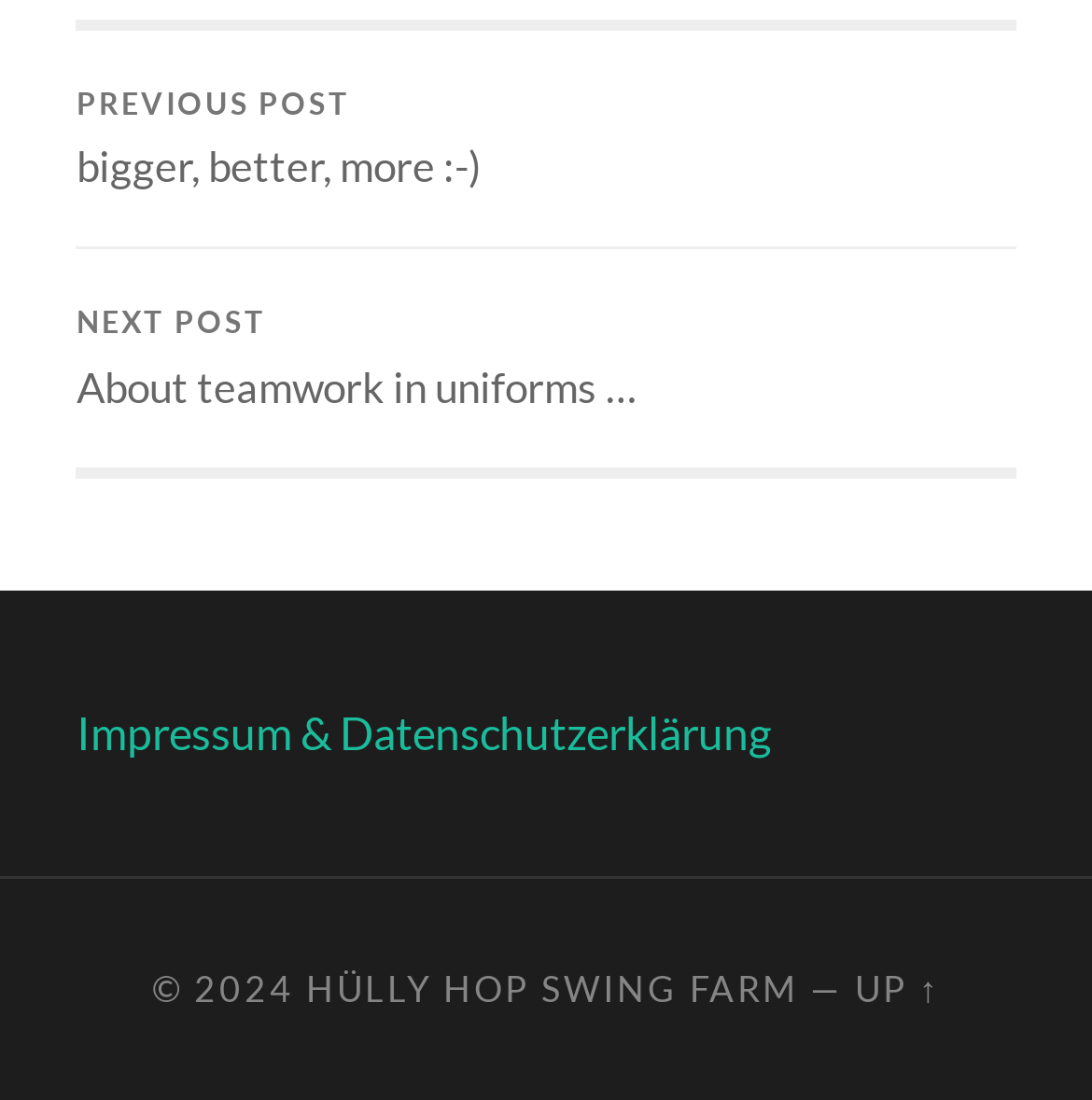What is the copyright year?
Look at the screenshot and respond with one word or a short phrase.

2024